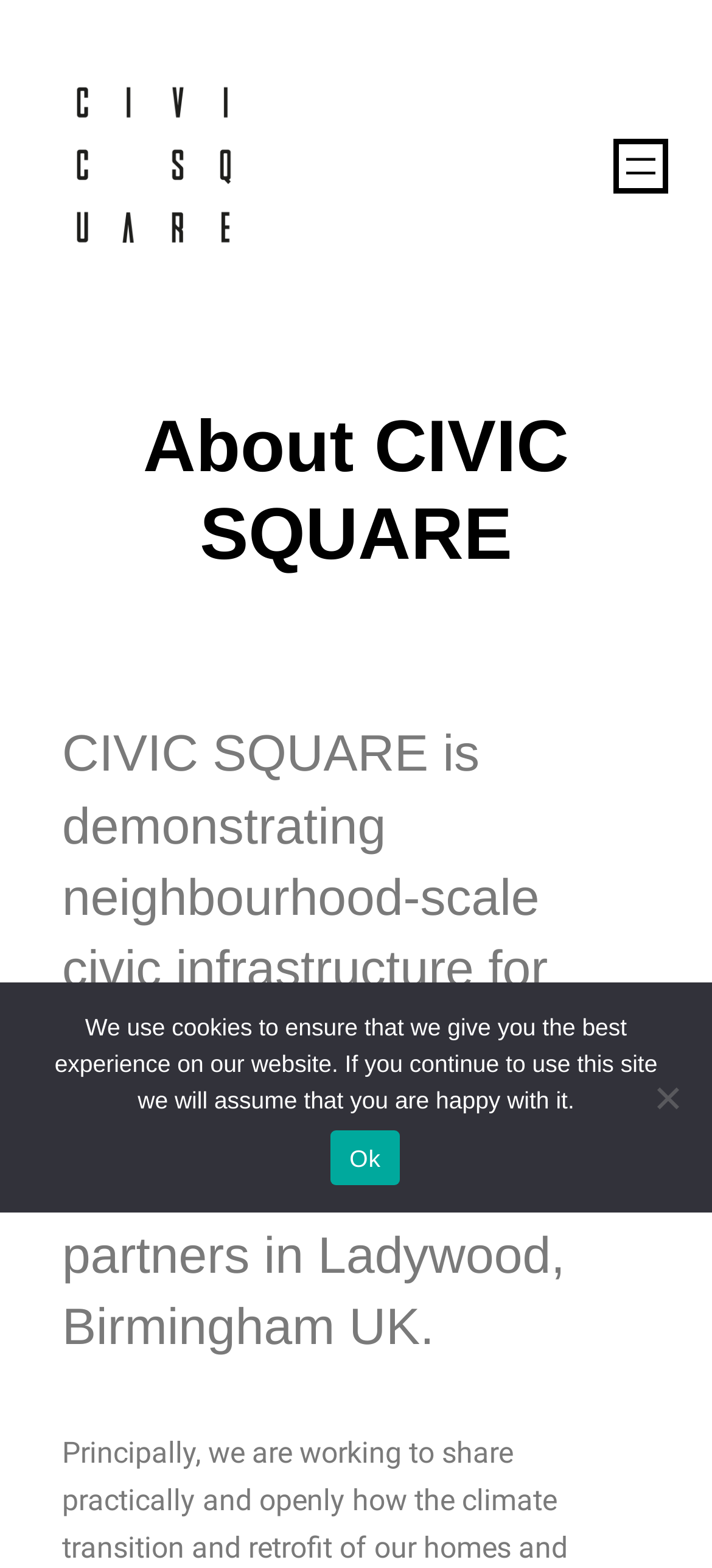Calculate the bounding box coordinates of the UI element given the description: "Ok".

[0.465, 0.721, 0.56, 0.756]